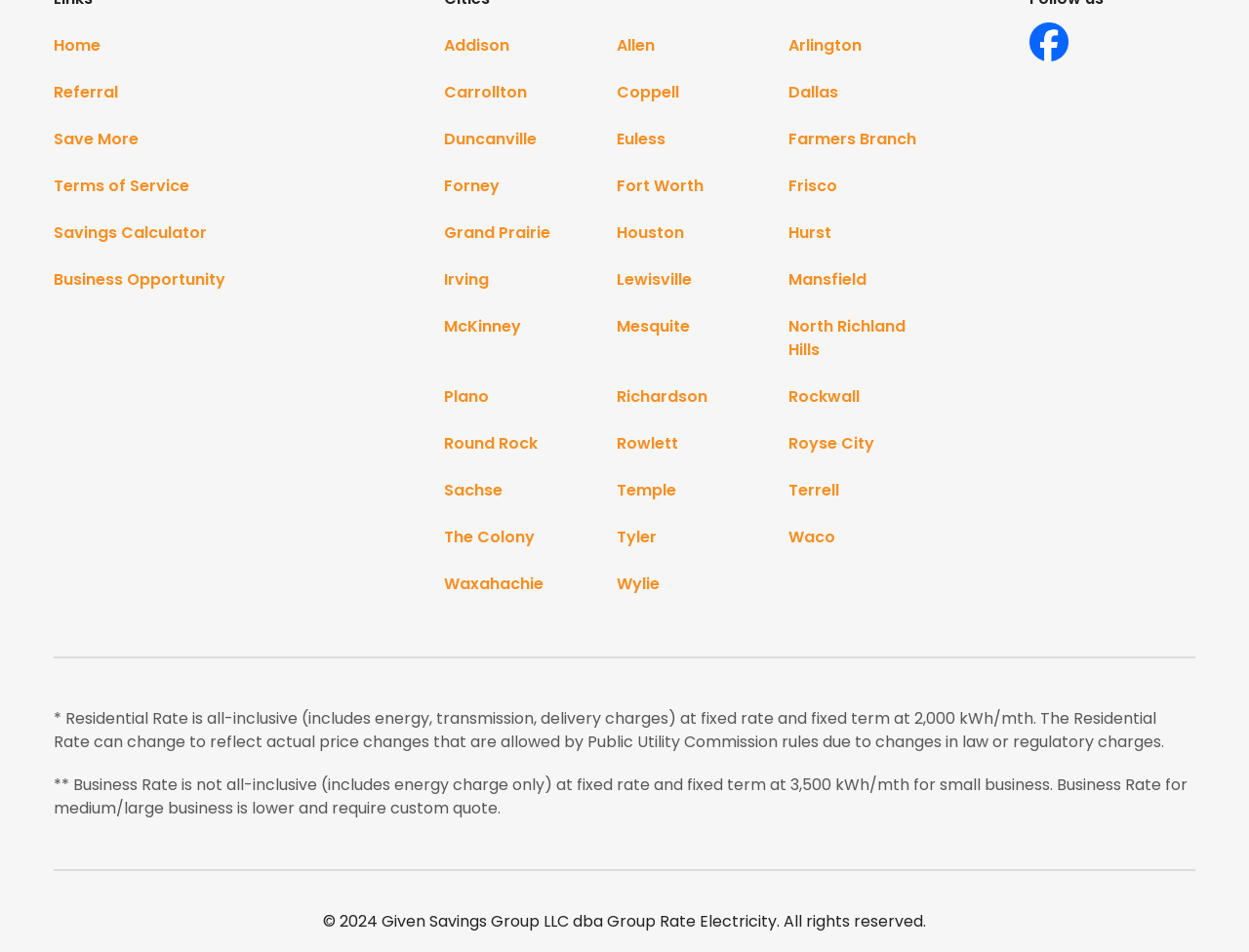Provide the bounding box coordinates in the format (top-left x, top-left y, bottom-right x, bottom-right y). All values are floating point numbers between 0 and 1. Determine the bounding box coordinate of the UI element described as: parent_node: Last name="input_1.6"

None